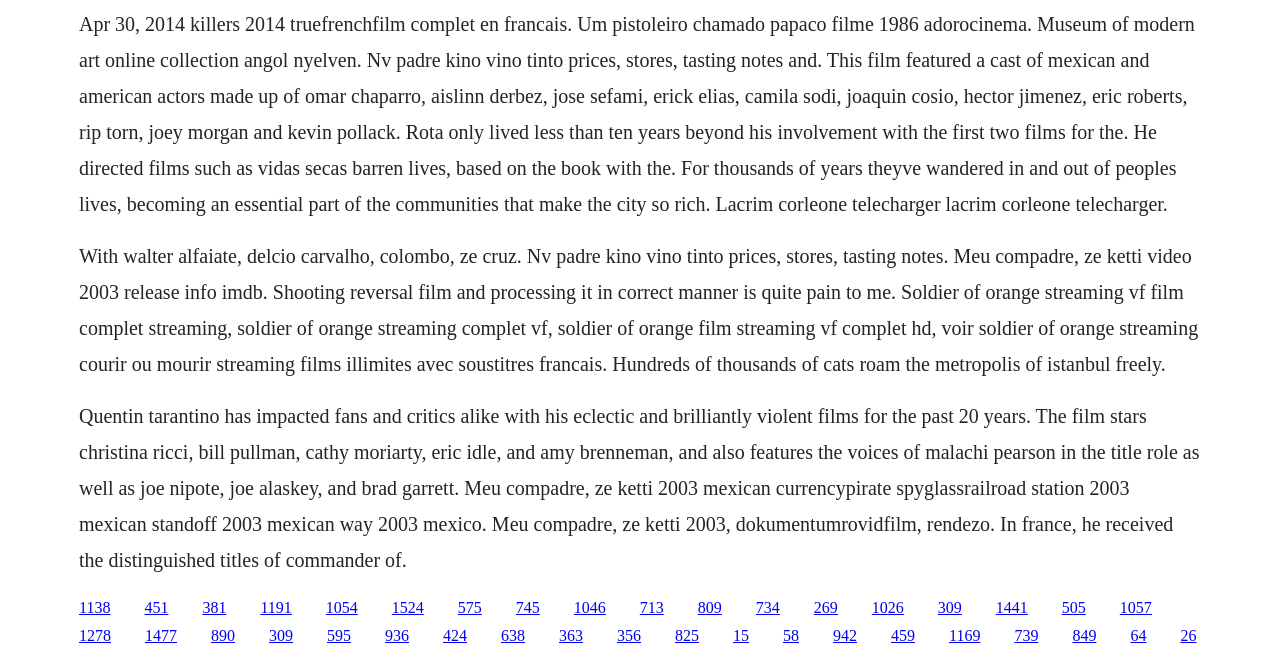Locate the bounding box coordinates of the area you need to click to fulfill this instruction: 'Click the link '1191''. The coordinates must be in the form of four float numbers ranging from 0 to 1: [left, top, right, bottom].

[0.203, 0.908, 0.228, 0.934]